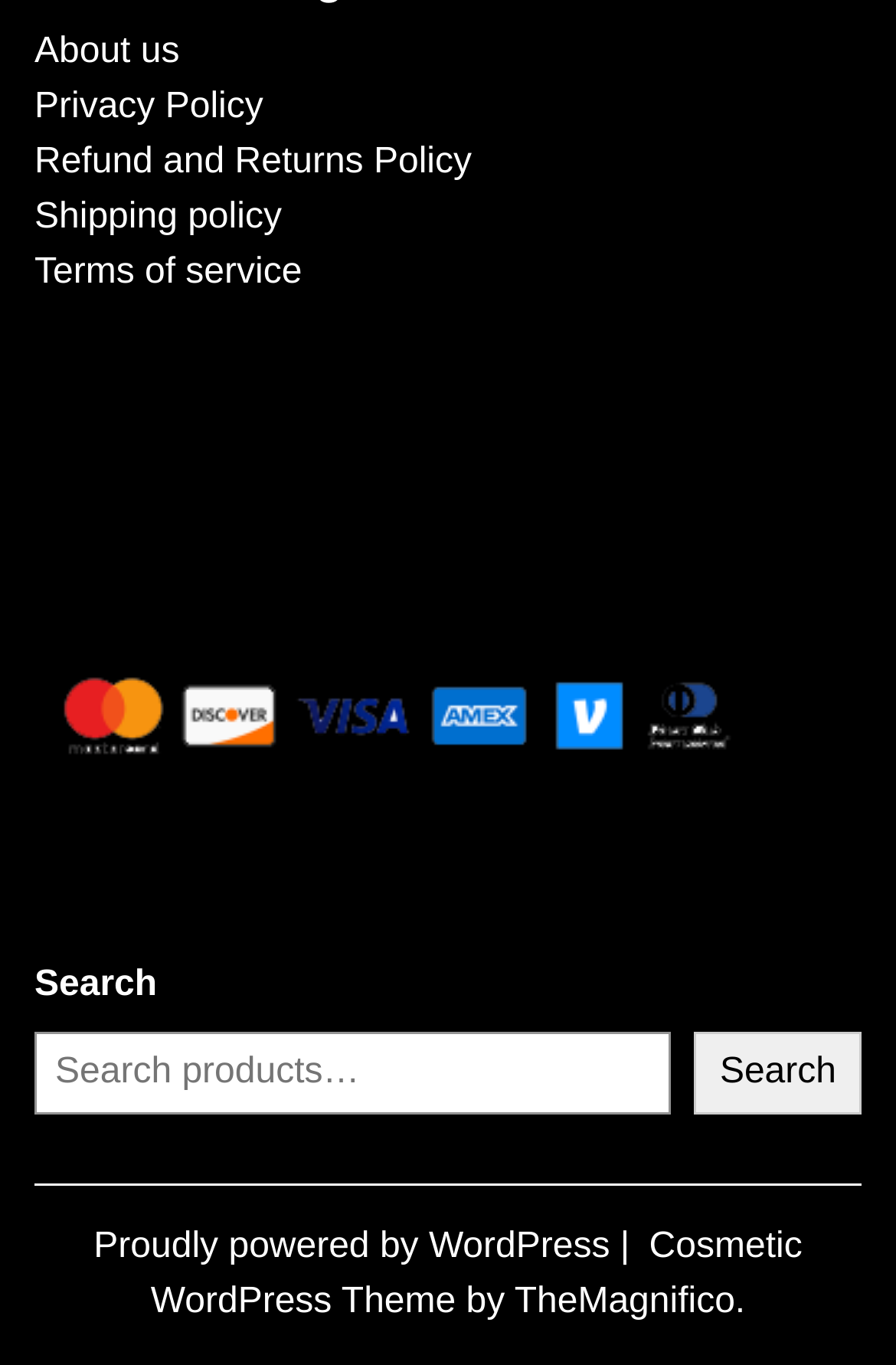Pinpoint the bounding box coordinates for the area that should be clicked to perform the following instruction: "Search for something".

[0.038, 0.755, 0.749, 0.817]